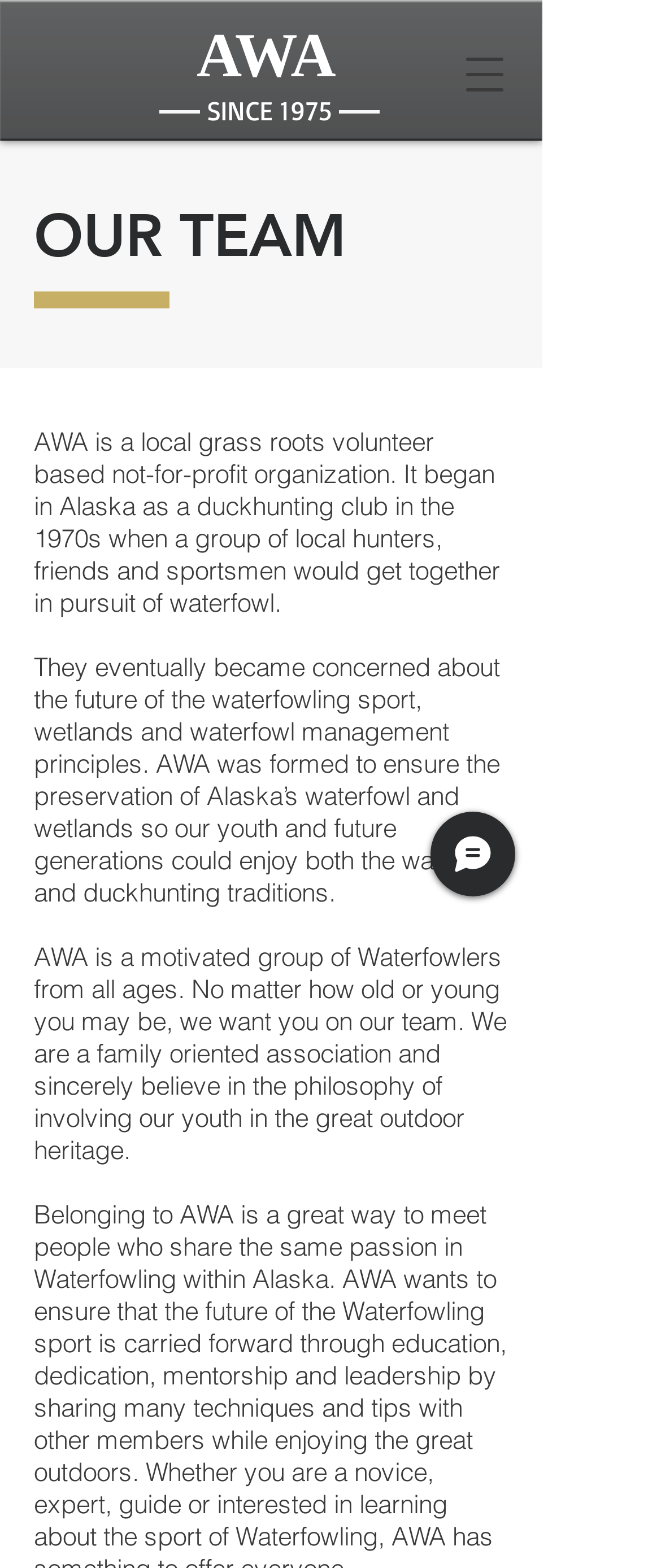Construct a comprehensive description capturing every detail on the webpage.

The webpage is about the "OUR TEAM" section of Alaska Waterfowl, a non-profit organization. At the top, there is a heading "AWA" followed by another heading "SINCE 1975" slightly below it. On the top right corner, there is a button to "Open navigation menu" which has a dropdown dialog with a heading "OUR TEAM" inside.

Below the headings, there is a block of text that describes the organization. The text is divided into three paragraphs. The first paragraph explains that AWA is a local, volunteer-based organization that started as a duck hunting club in the 1970s. The second paragraph describes how the group became concerned about the future of waterfowling and wetlands, leading to the formation of AWA to preserve Alaska's waterfowl and wetlands. The third paragraph invites people of all ages to join the organization, emphasizing its family-oriented approach and commitment to involving youth in outdoor heritage.

On the bottom right corner, there is a "Chat" button with an image beside it.